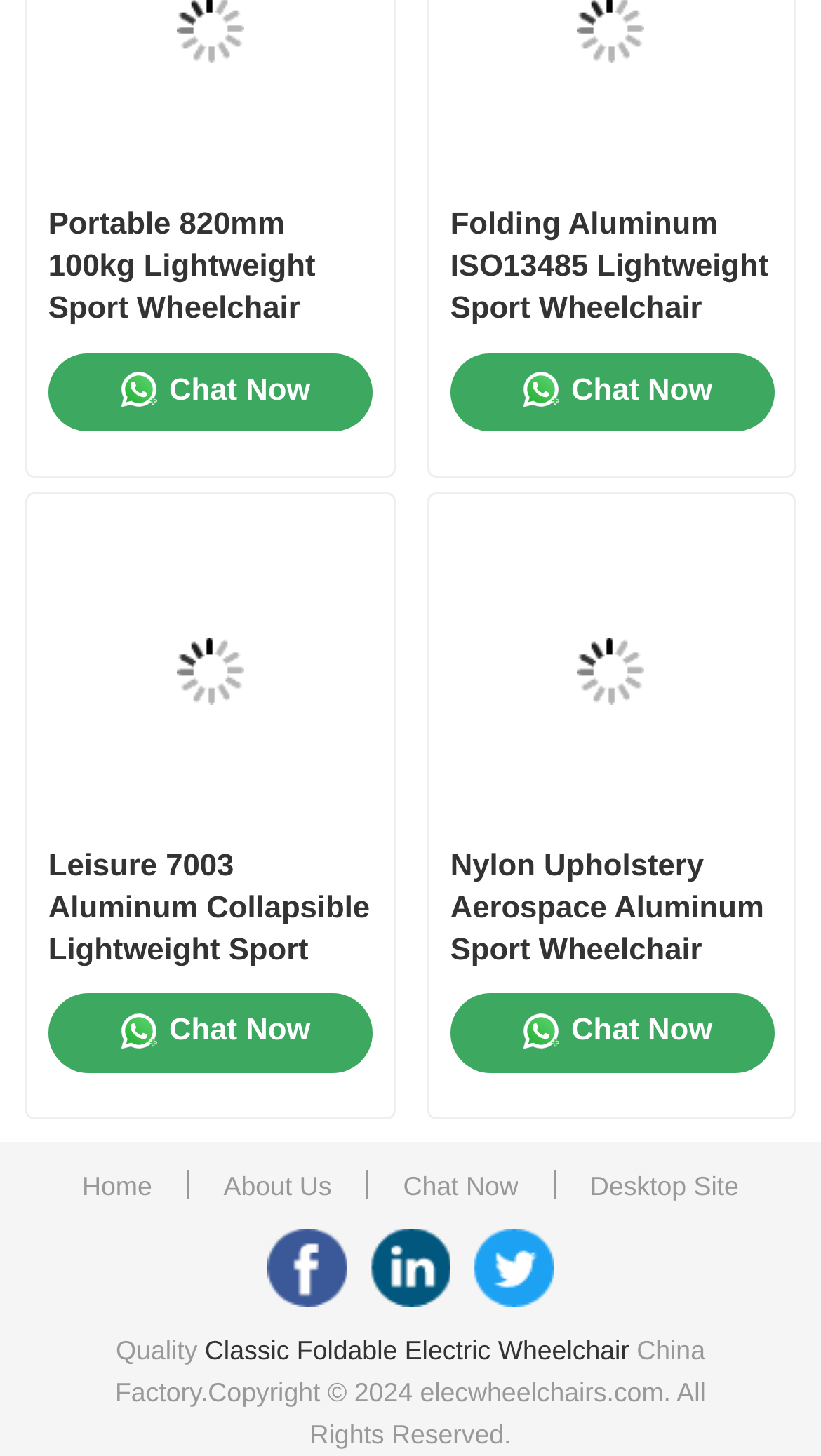Locate the bounding box coordinates of the clickable part needed for the task: "View the 'Portable 820mm 100kg Lightweight Sport Wheelchair' product".

[0.059, 0.14, 0.452, 0.227]